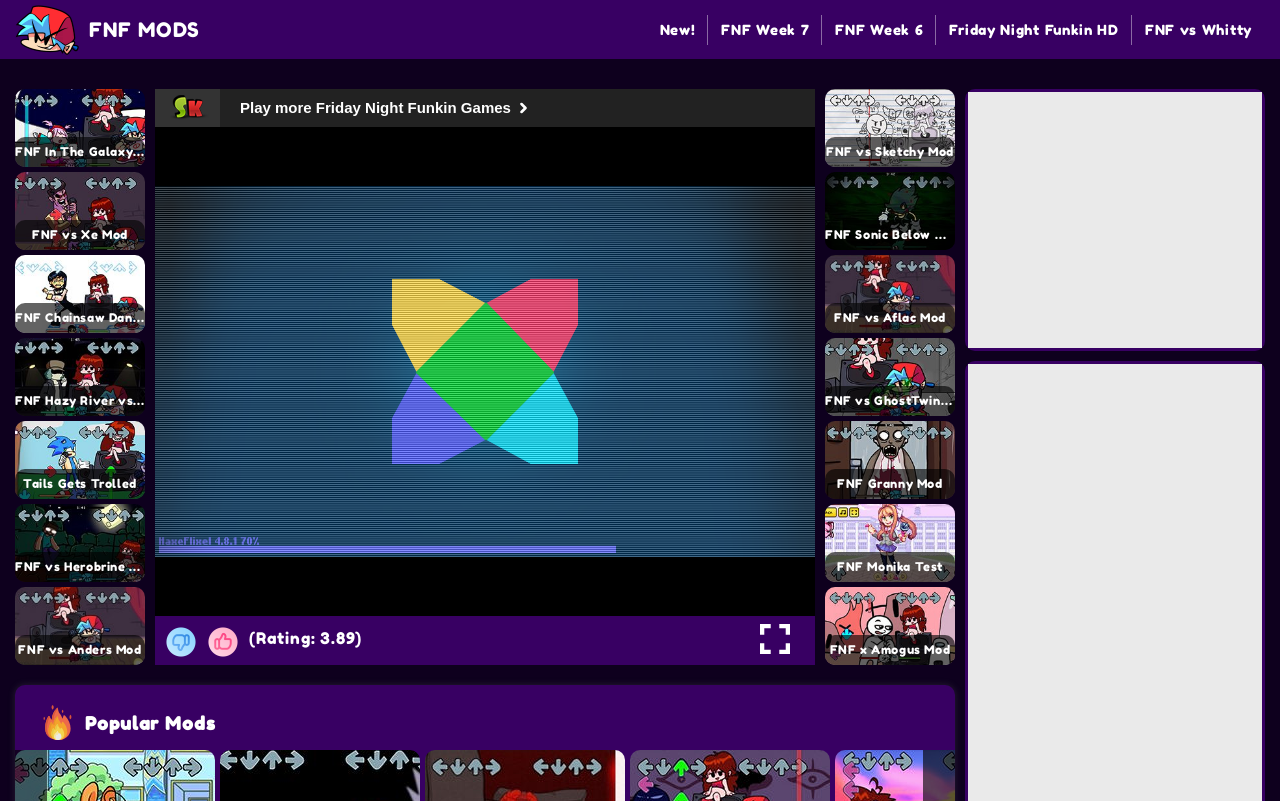Provide a one-word or one-phrase answer to the question:
How many mods are listed on the webpage?

15